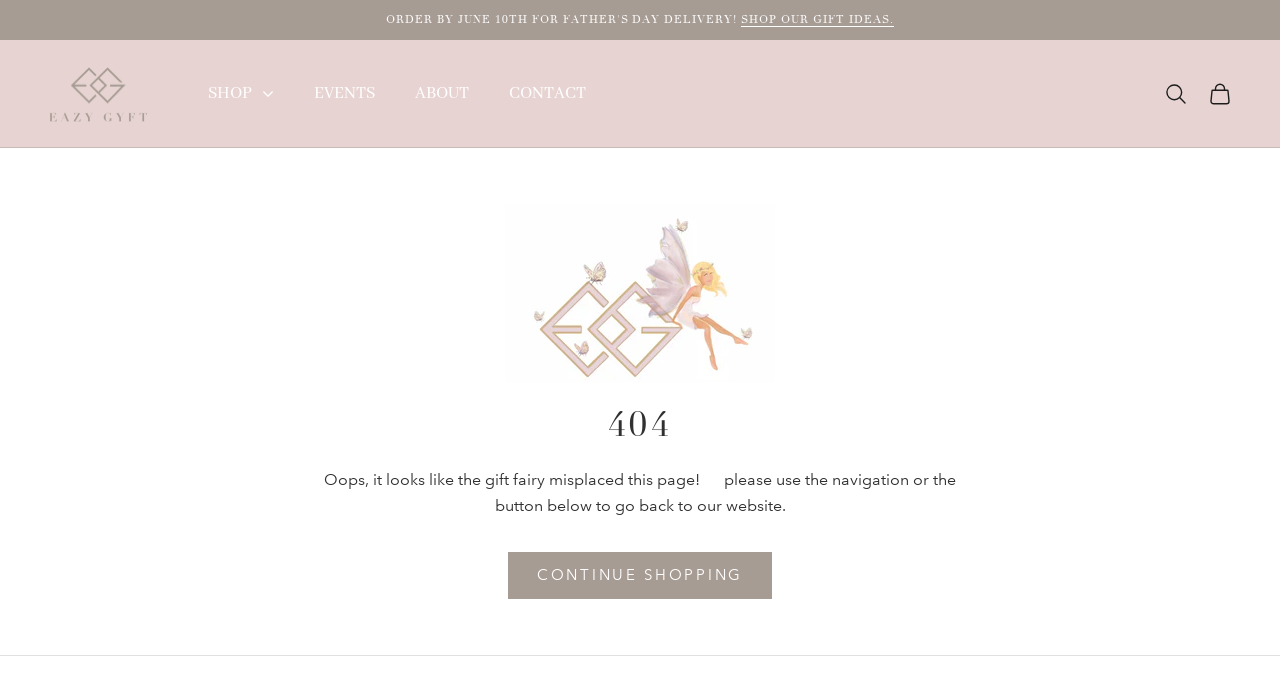Please indicate the bounding box coordinates of the element's region to be clicked to achieve the instruction: "View the shopping cart". Provide the coordinates as four float numbers between 0 and 1, i.e., [left, top, right, bottom].

[0.944, 0.118, 0.962, 0.152]